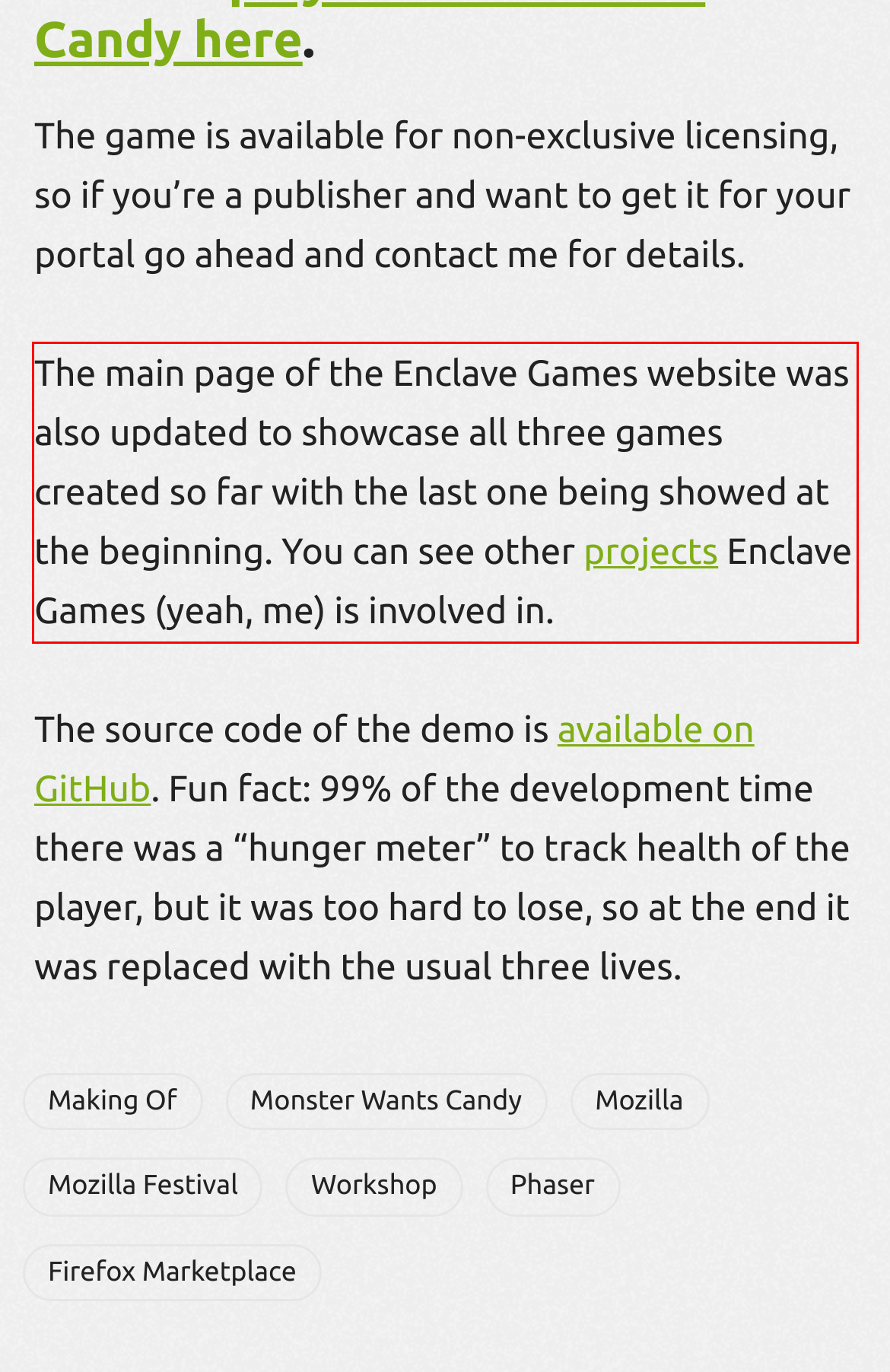You are provided with a screenshot of a webpage that includes a UI element enclosed in a red rectangle. Extract the text content inside this red rectangle.

The main page of the Enclave Games website was also updated to showcase all three games created so far with the last one being showed at the beginning. You can see other projects Enclave Games (yeah, me) is involved in.